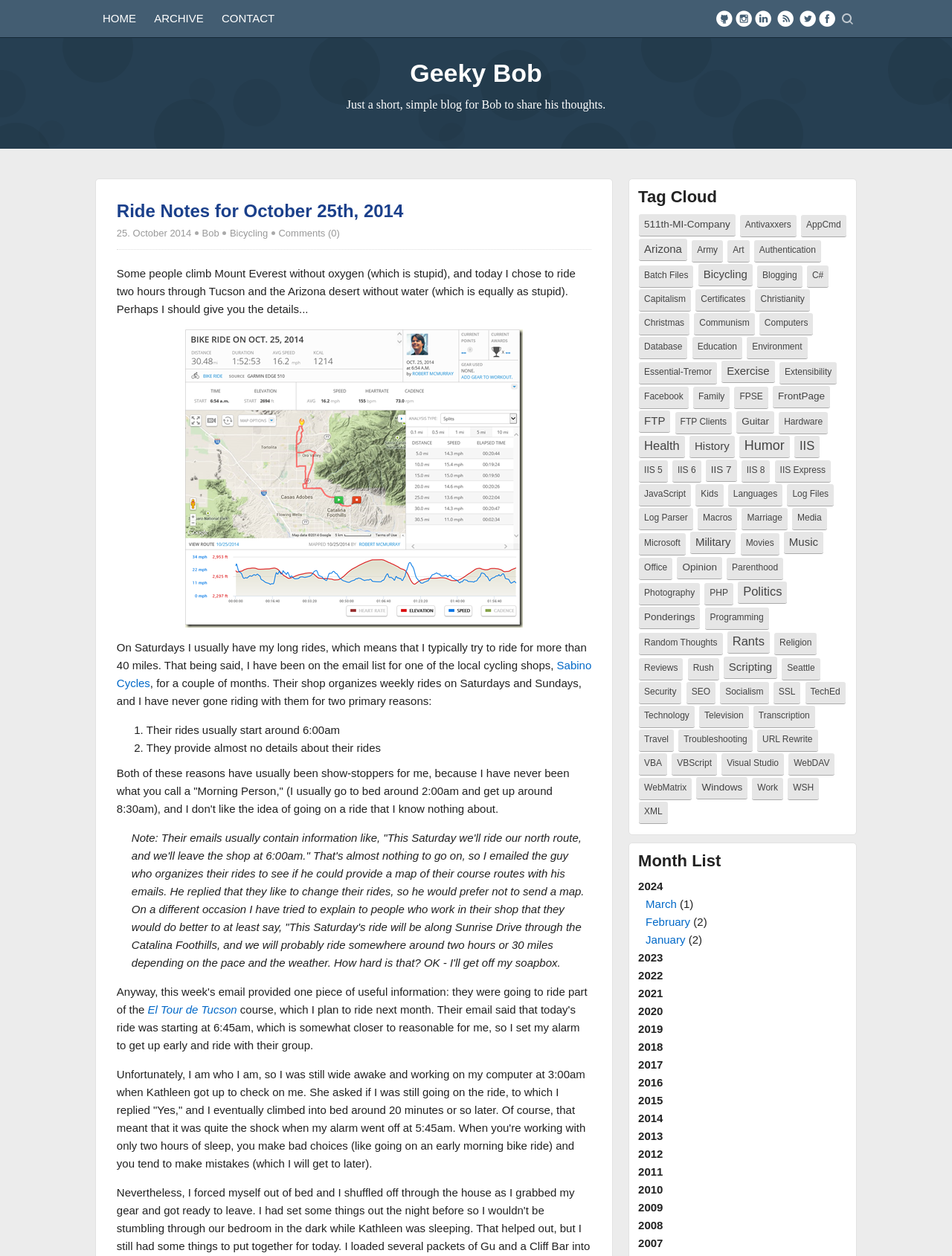Kindly respond to the following question with a single word or a brief phrase: 
What is the title of the latest article?

Ride Notes for October 25th, 2014